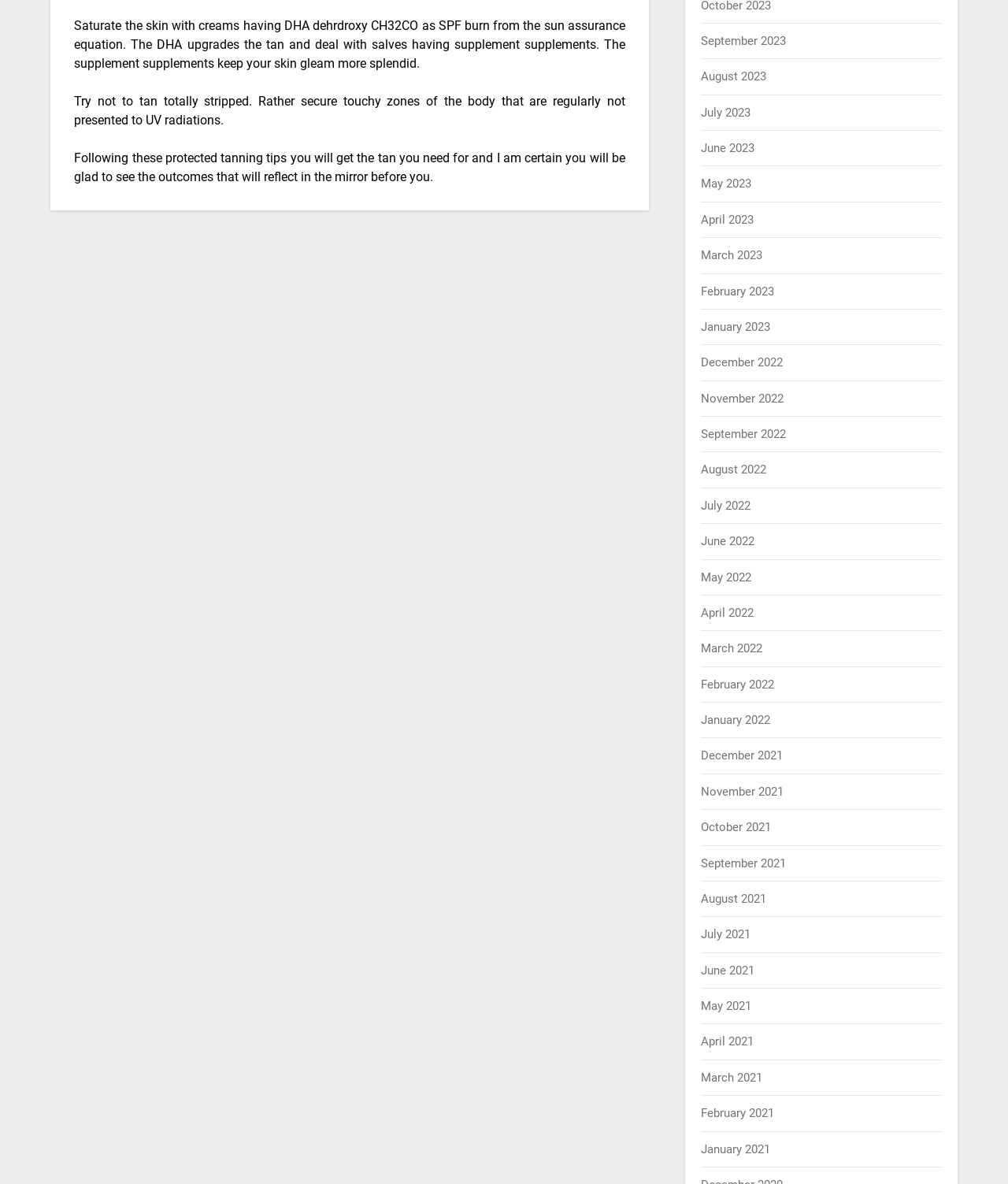Use the details in the image to answer the question thoroughly: 
What should you avoid when tanning?

The text advises not to tan totally stripped, instead, secure touchy zones of the body that are regularly not presented to UV radiations.